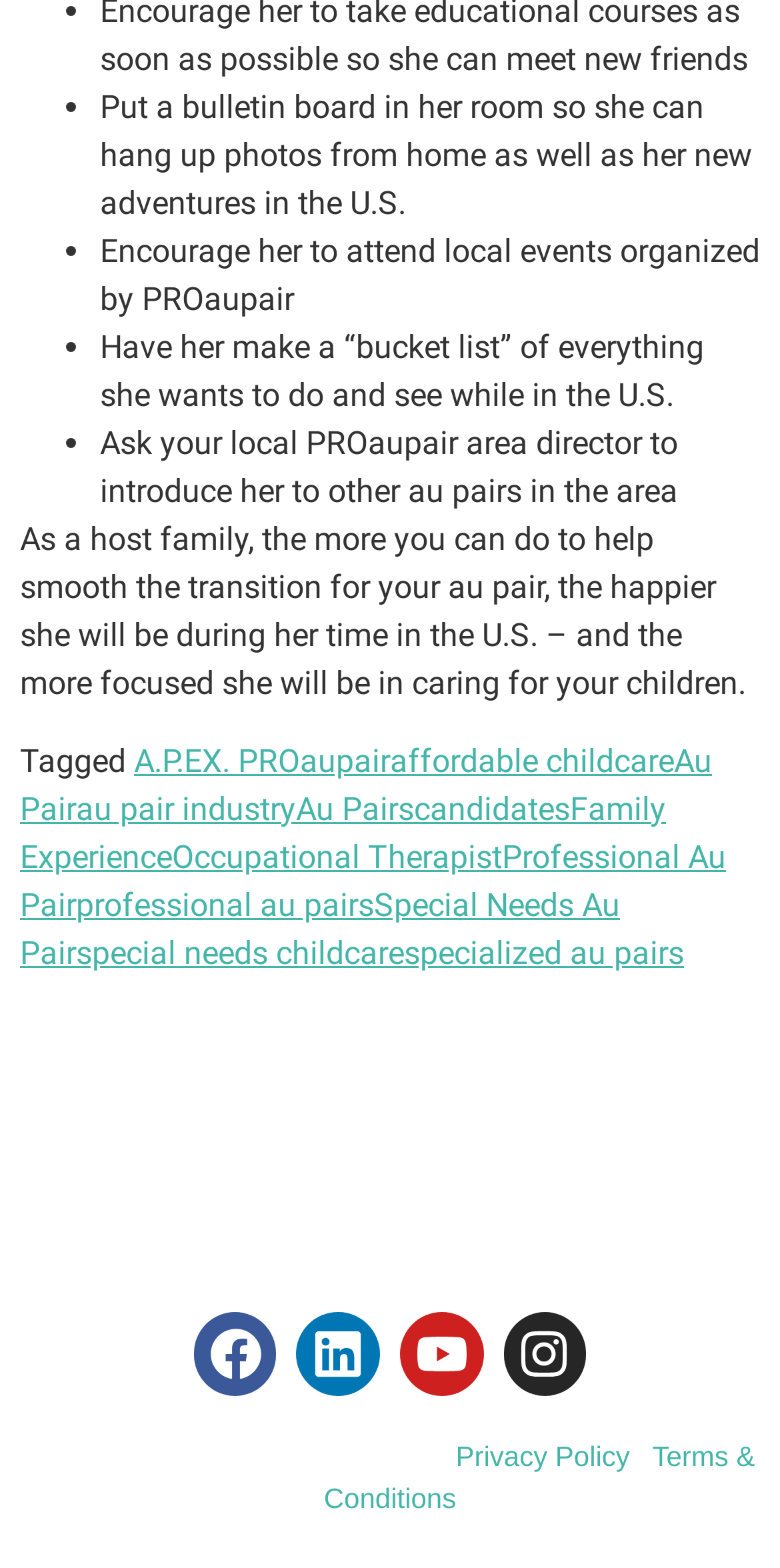Calculate the bounding box coordinates for the UI element based on the following description: "Youtube". Ensure the coordinates are four float numbers between 0 and 1, i.e., [left, top, right, bottom].

[0.513, 0.837, 0.619, 0.89]